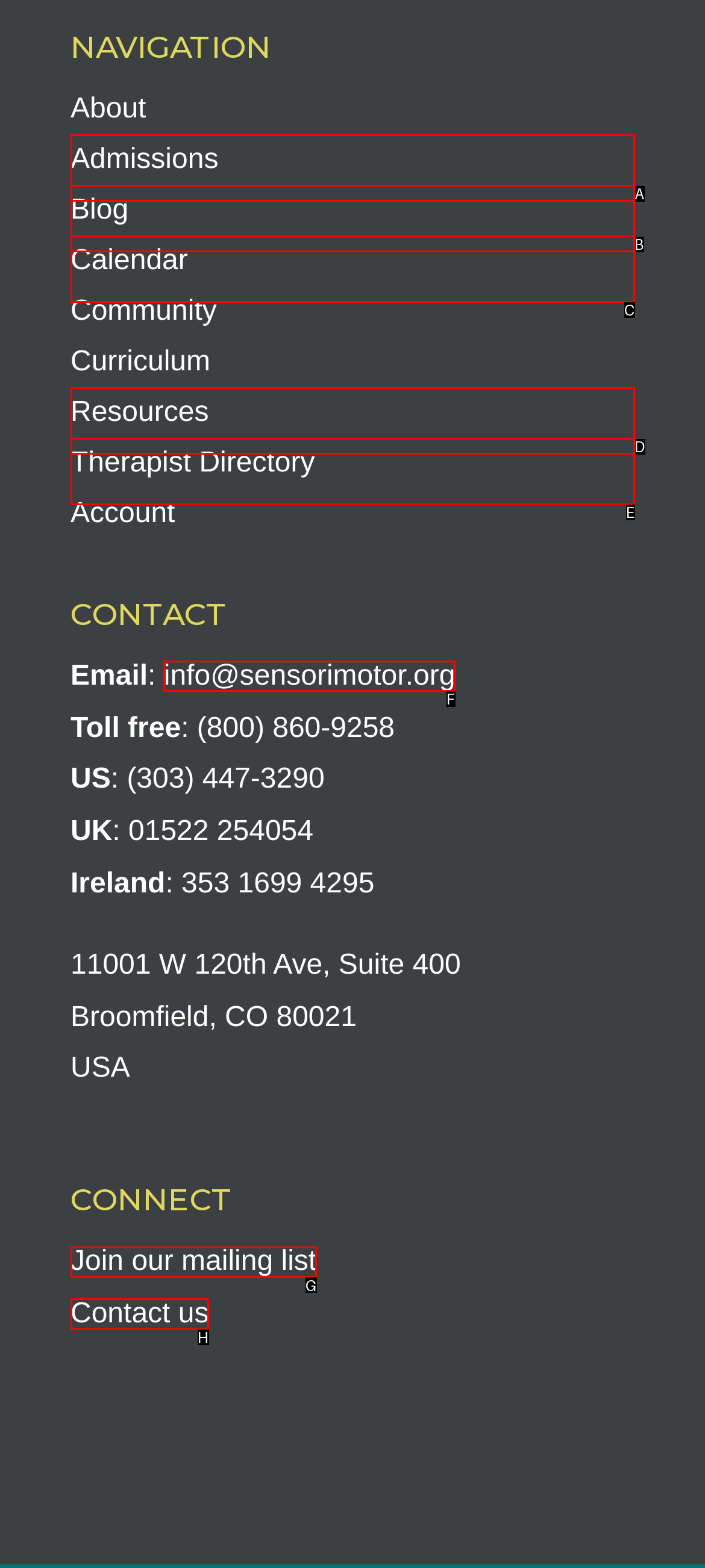Specify the letter of the UI element that should be clicked to achieve the following: Learn about Causes of Hemorrhoids
Provide the corresponding letter from the choices given.

None